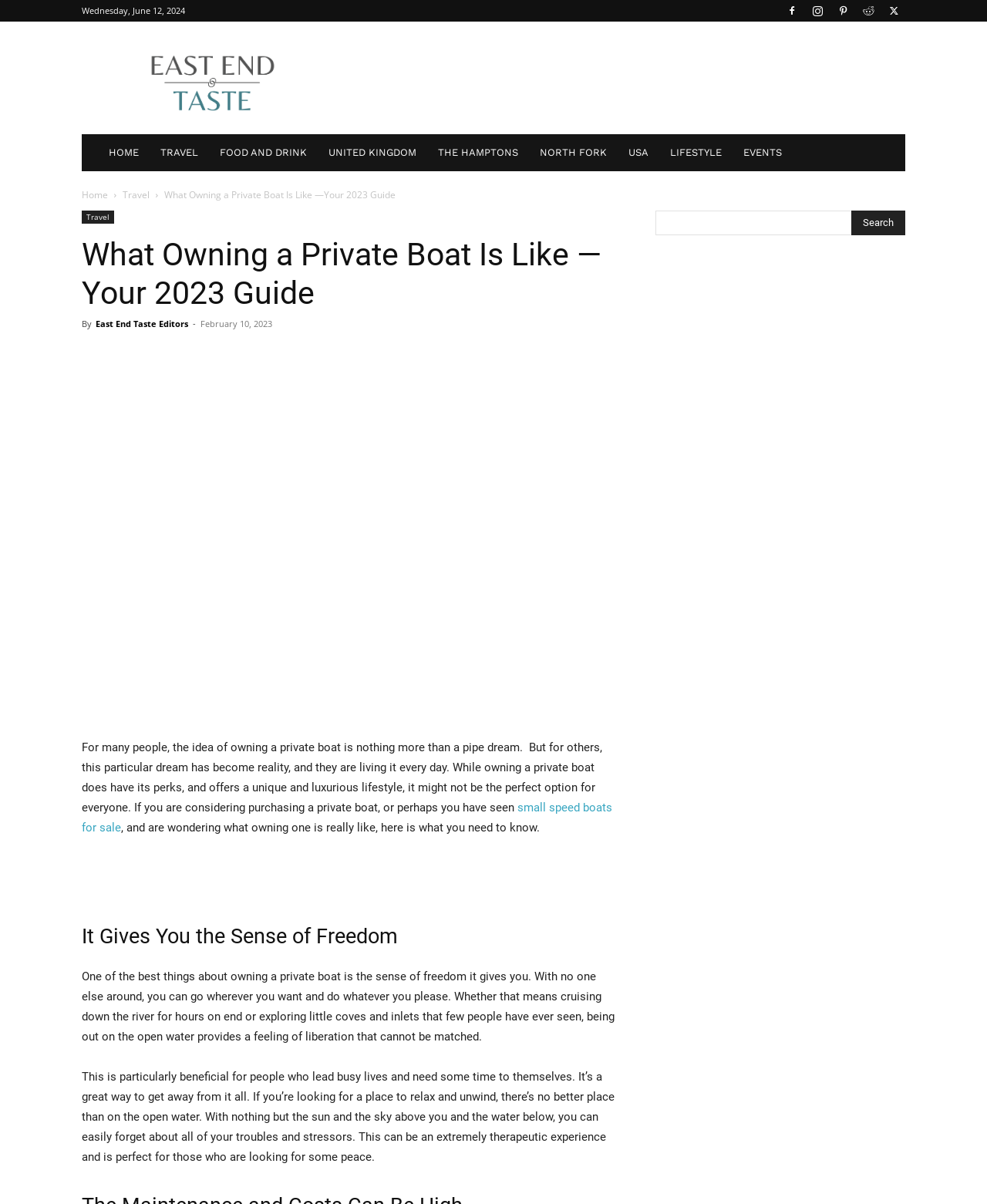Identify the bounding box of the UI component described as: "small speed boats for sale".

[0.083, 0.665, 0.62, 0.693]